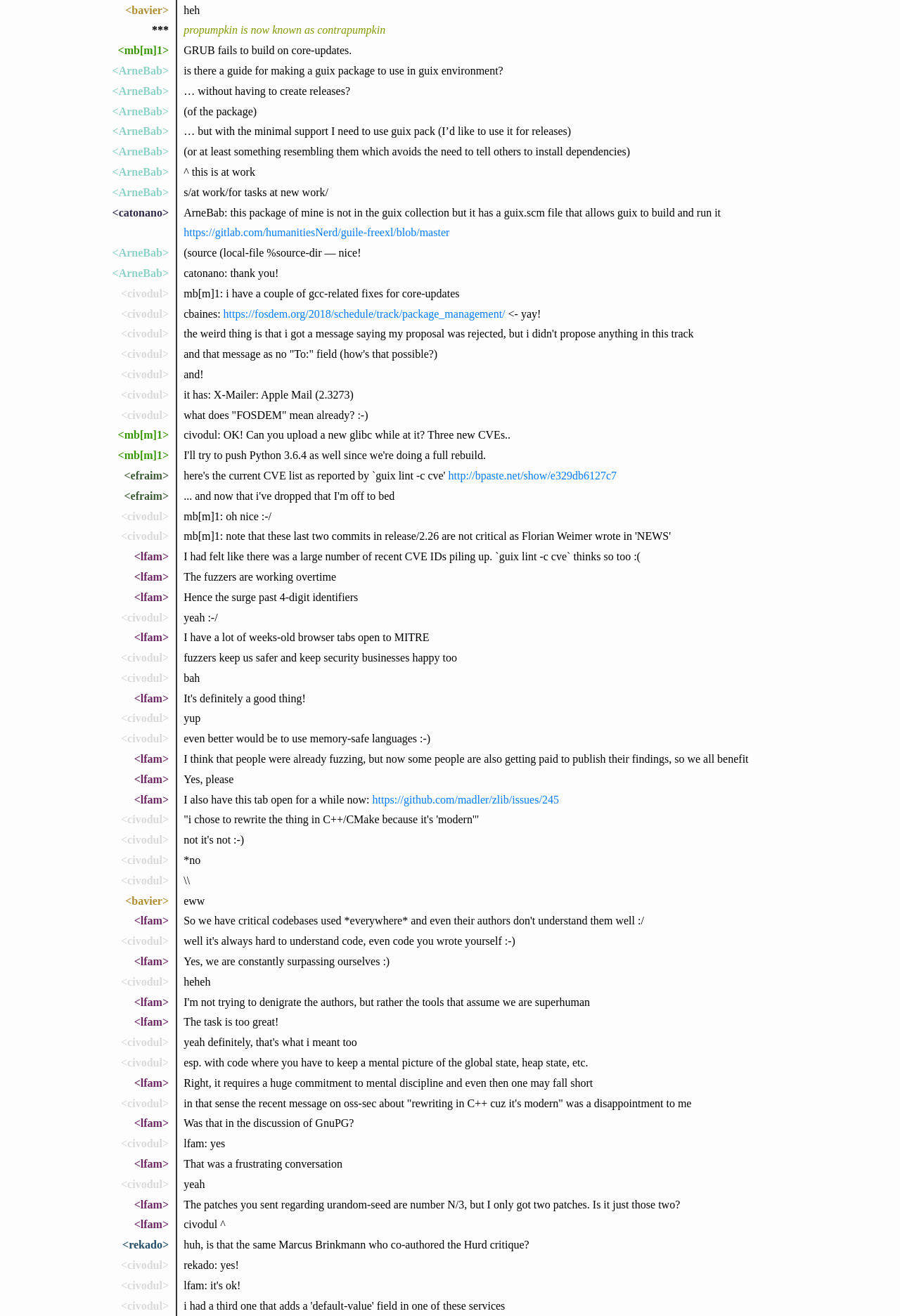Please mark the clickable region by giving the bounding box coordinates needed to complete this instruction: "Click on the link 'bavier'".

[0.139, 0.003, 0.188, 0.012]